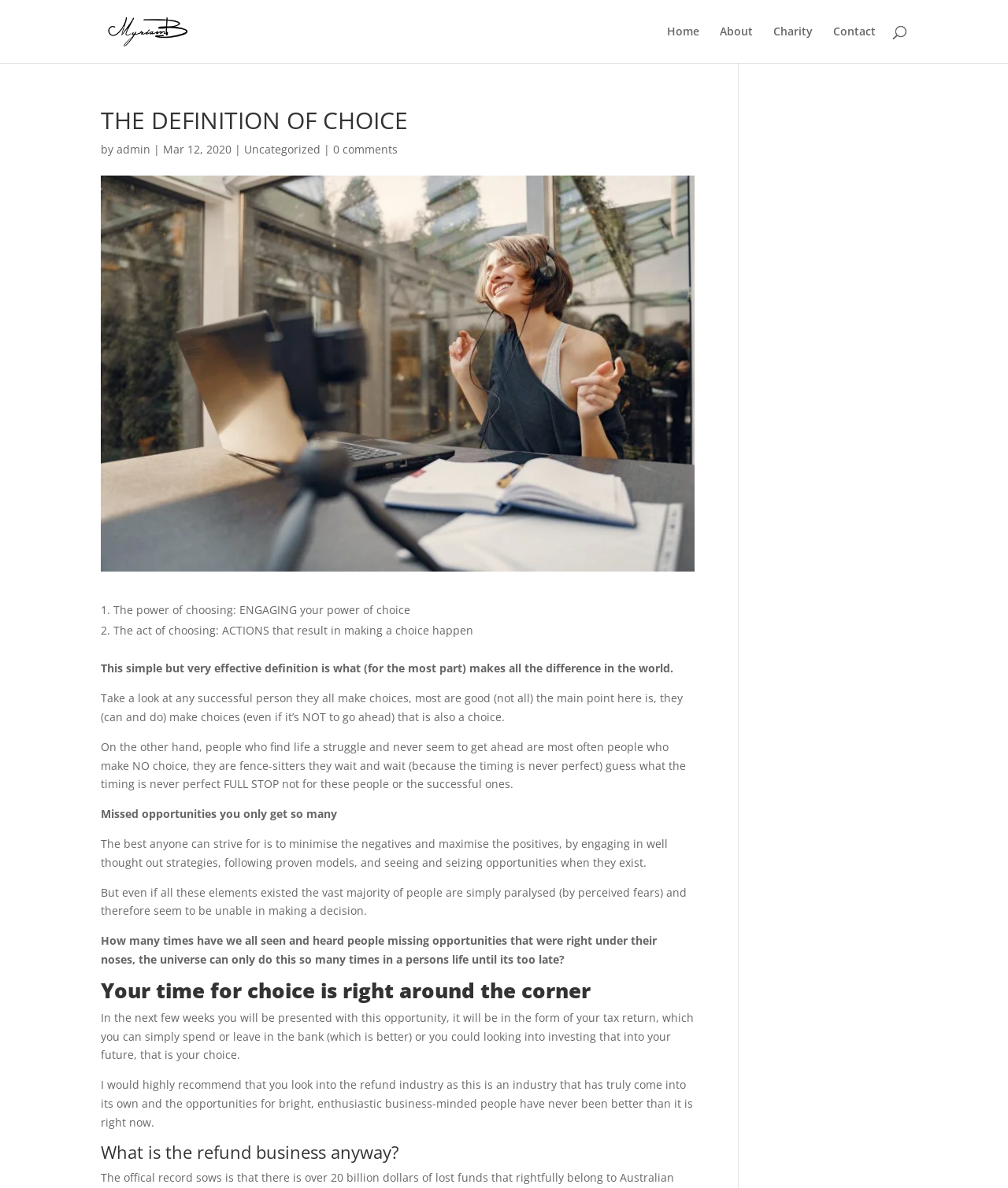What is the definition of choice?
Provide a detailed and extensive answer to the question.

The definition of choice is mentioned in the webpage as 'The power of choosing: ENGAGING your power of choice' and 'The act of choosing: ACTIONS that result in making a choice happen'. This definition is considered simple but very effective in making a difference in the world.